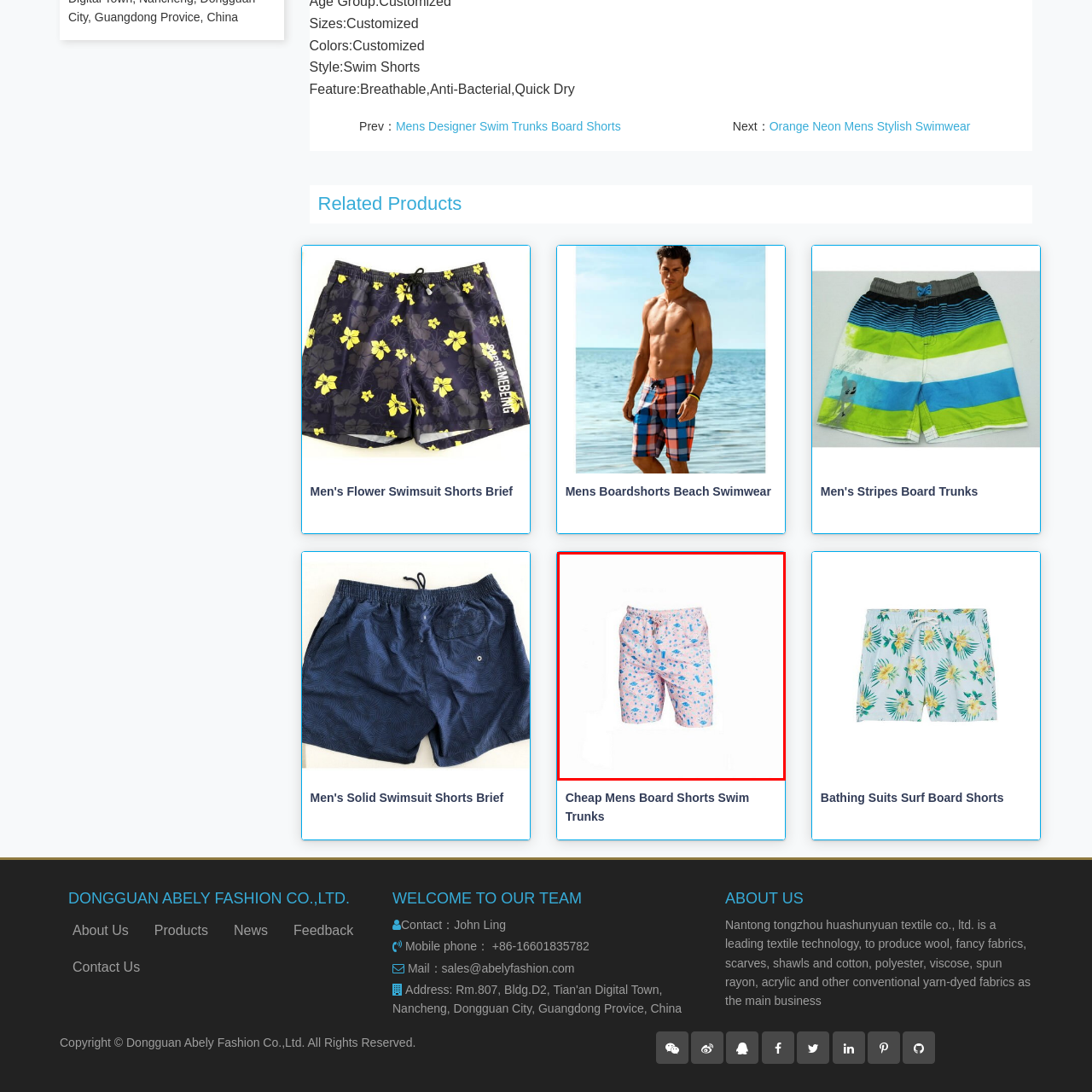Describe in detail the portion of the image that is enclosed within the red boundary.

The image showcases a pair of trendy men's swim trunks, designed with a playful pattern featuring various aquatic motifs in blue against a light pink background. These stylish swim shorts not only boast a vibrant aesthetic but also feature a comfortable elastic waistband with a drawstring, ensuring a secure fit for all-day wear. Ideal for beach outings or pool parties, these swim trunks are perfect for making a fashion statement while enjoying summer activities. This particular design is part of the "Cheap Mens Board Shorts Swim Trunks" collection, which blends affordability with contemporary style.